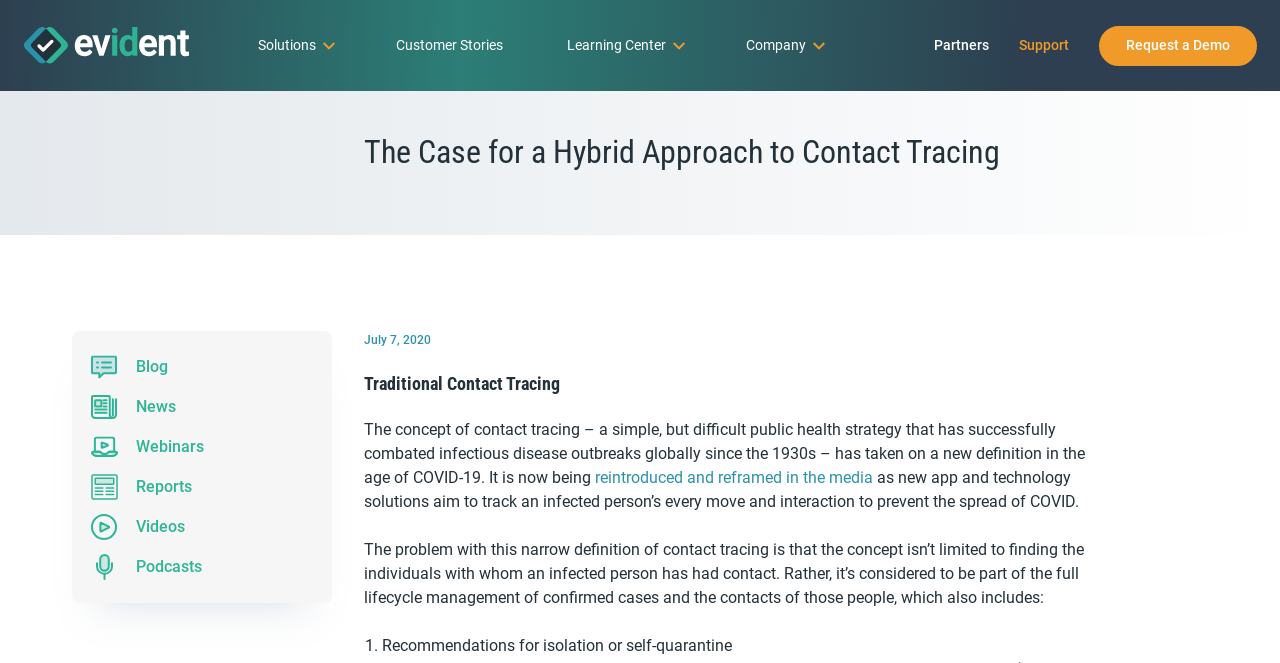Please find the bounding box for the UI element described by: "aria-label="Site Logo"".

[0.018, 0.041, 0.162, 0.096]